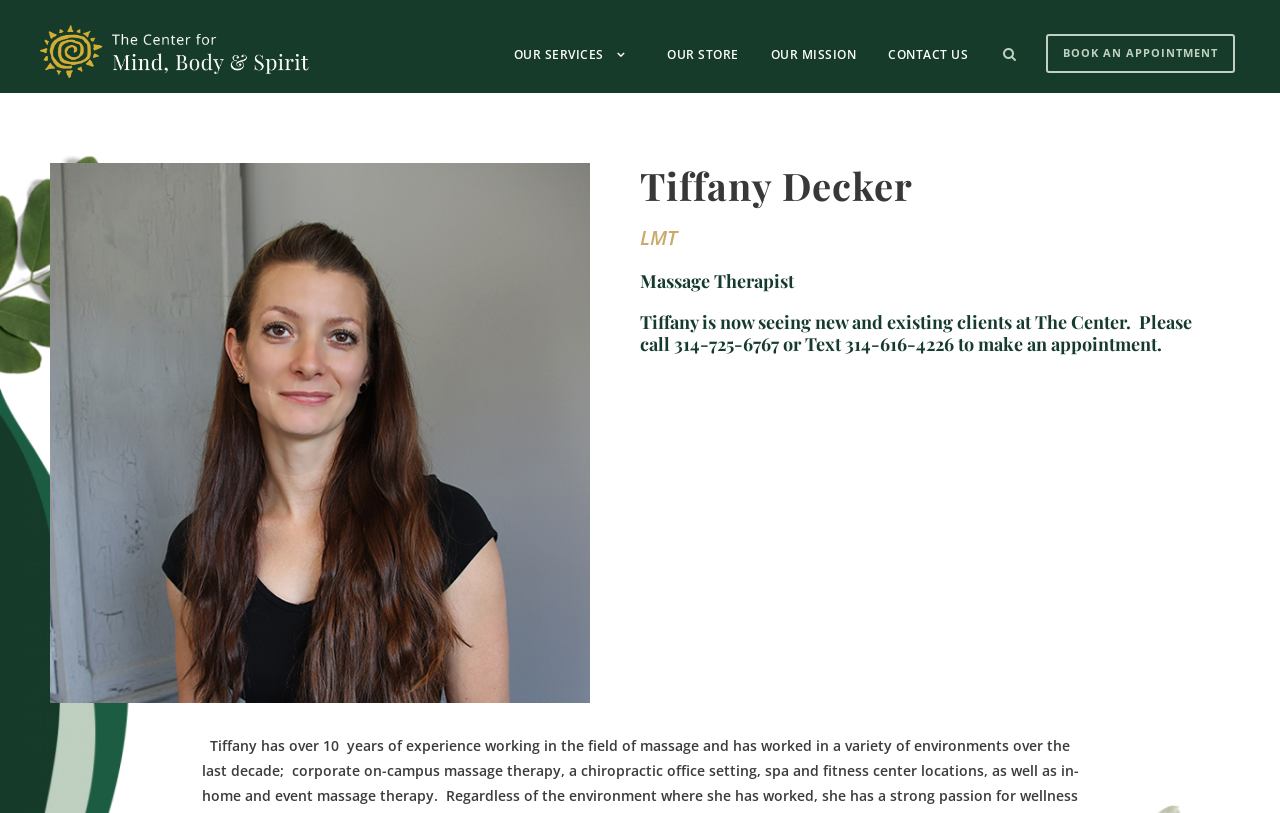What is Tiffany Decker's profession?
Please answer the question with as much detail and depth as you can.

Based on the webpage, Tiffany Decker's profession is mentioned as 'Massage Therapist' in the heading element with bounding box coordinates [0.5, 0.333, 0.941, 0.359].